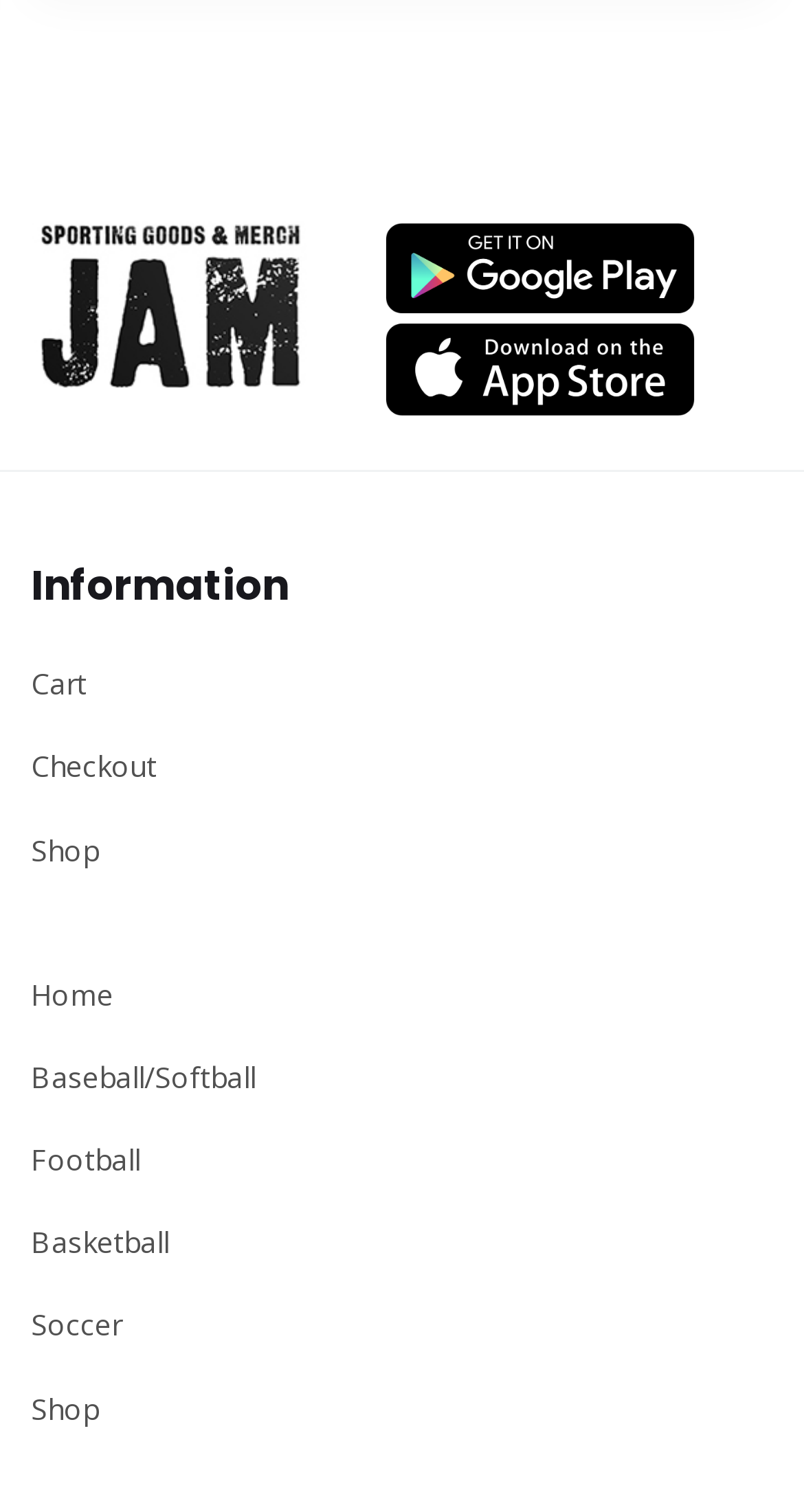How many times is the 'Shop' link listed on the page? Examine the screenshot and reply using just one word or a brief phrase.

2